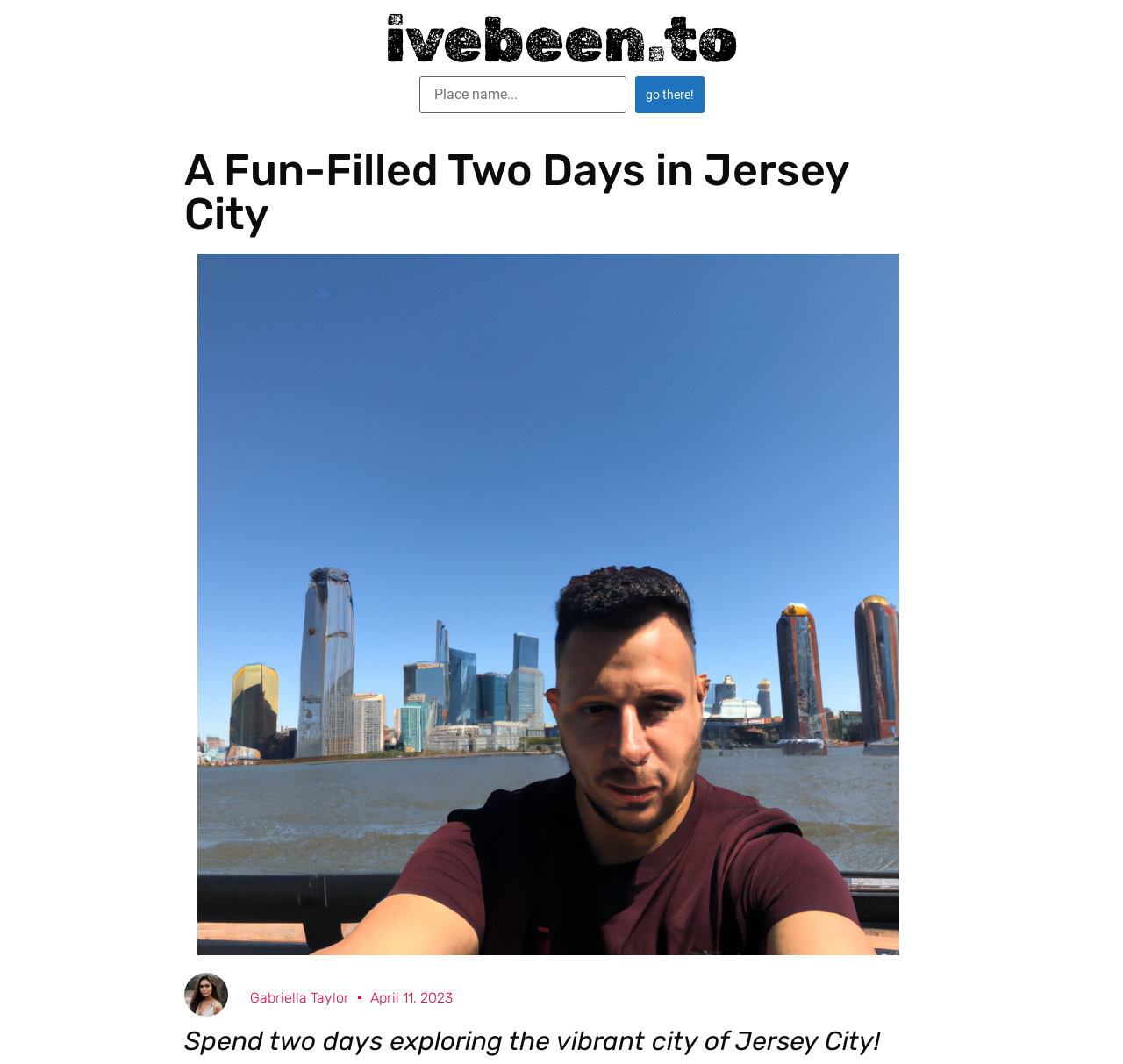What is the topic of the article?
Provide a well-explained and detailed answer to the question.

I found the topic of the article by looking at the heading on the webpage. The heading says 'A Fun-Filled Two Days in Jersey City', which suggests that the article is about spending two days in Jersey City and having a fun-filled experience.